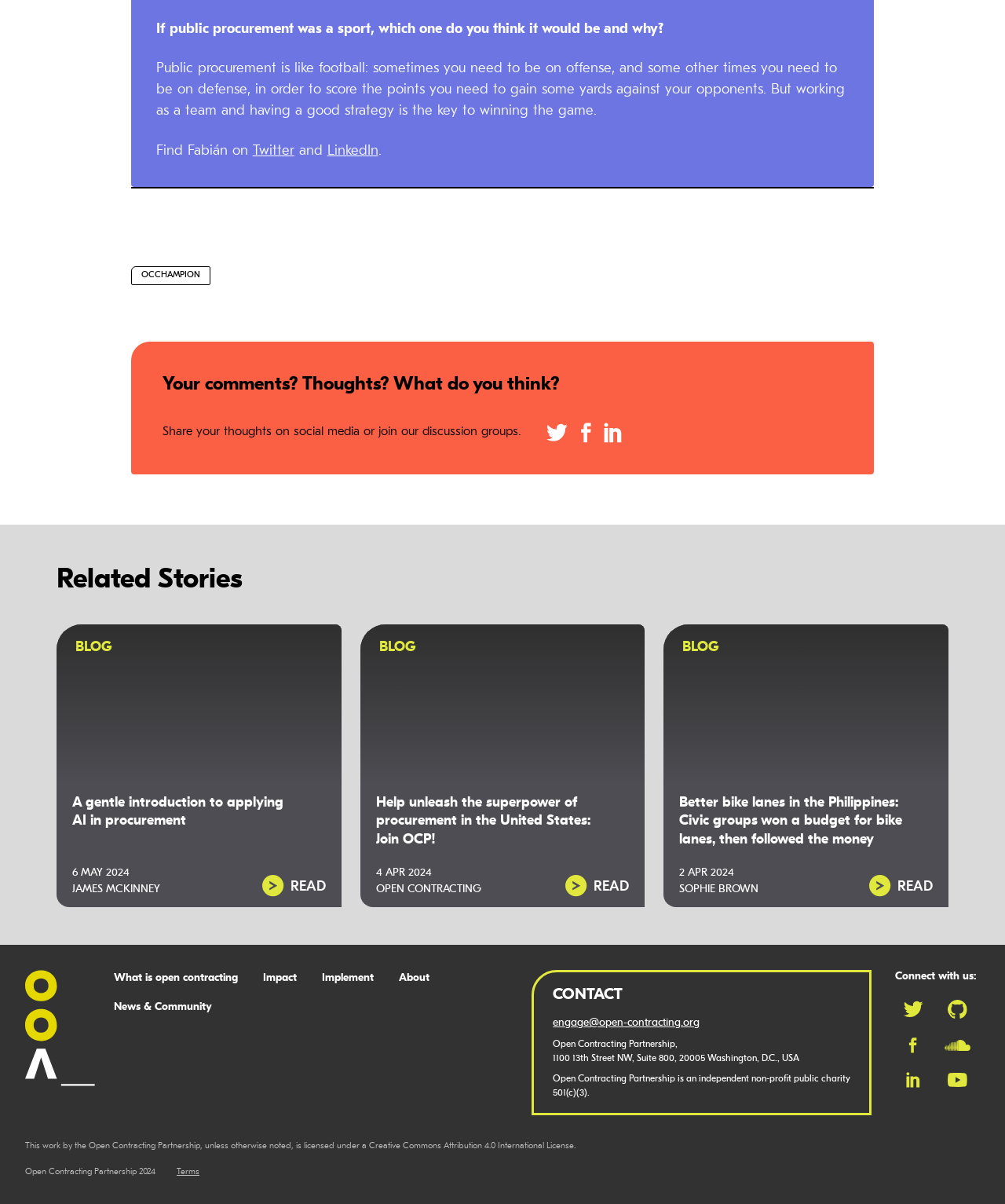Find the bounding box coordinates of the clickable area required to complete the following action: "Contact Open Contracting Partnership".

[0.55, 0.845, 0.696, 0.855]